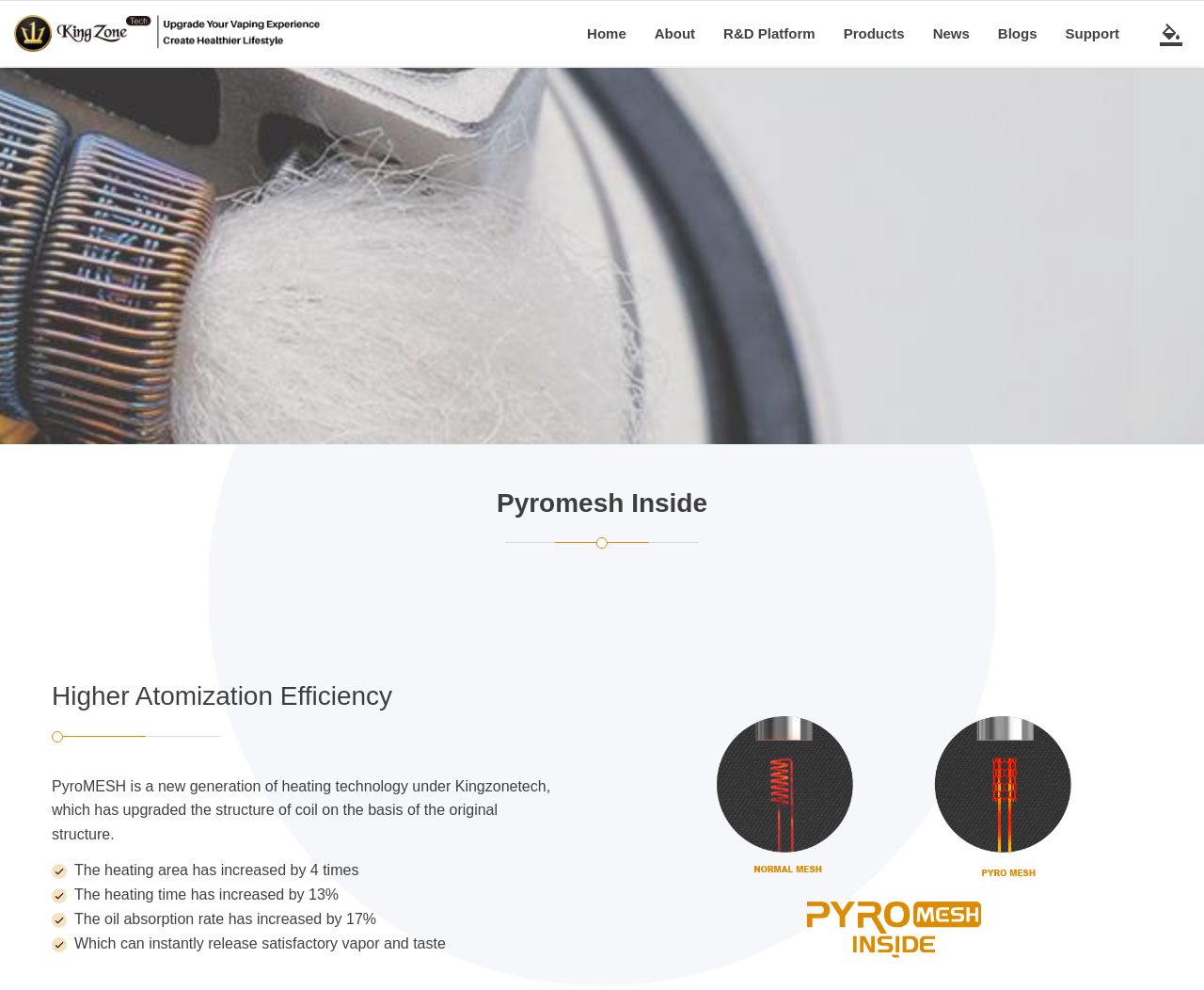Provide a one-word or one-phrase answer to the question:
How many links are in the top navigation menu?

7